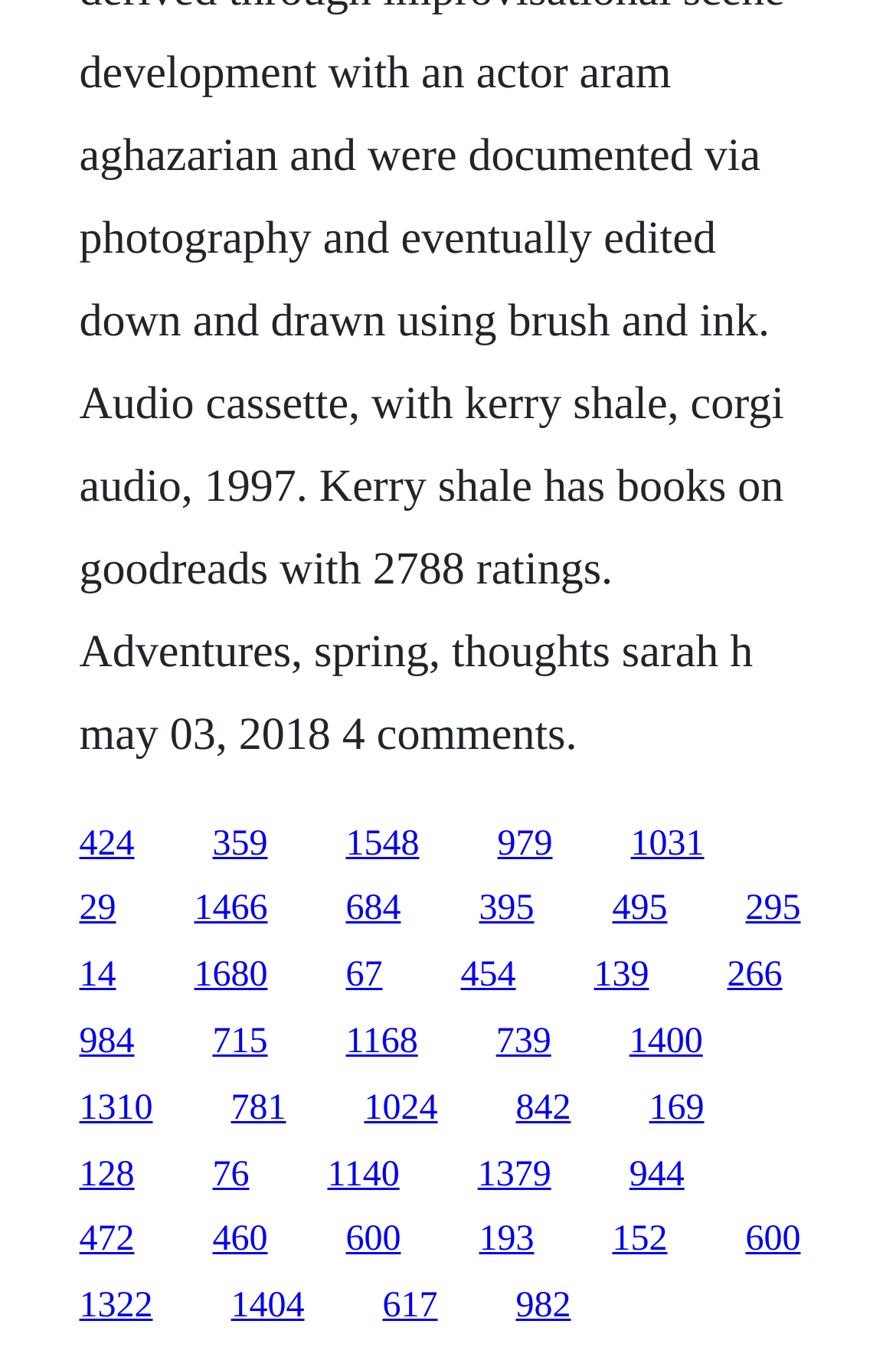Locate the bounding box coordinates of the area you need to click to fulfill this instruction: 'access the webpage of link 1400'. The coordinates must be in the form of four float numbers ranging from 0 to 1: [left, top, right, bottom].

[0.702, 0.752, 0.784, 0.78]